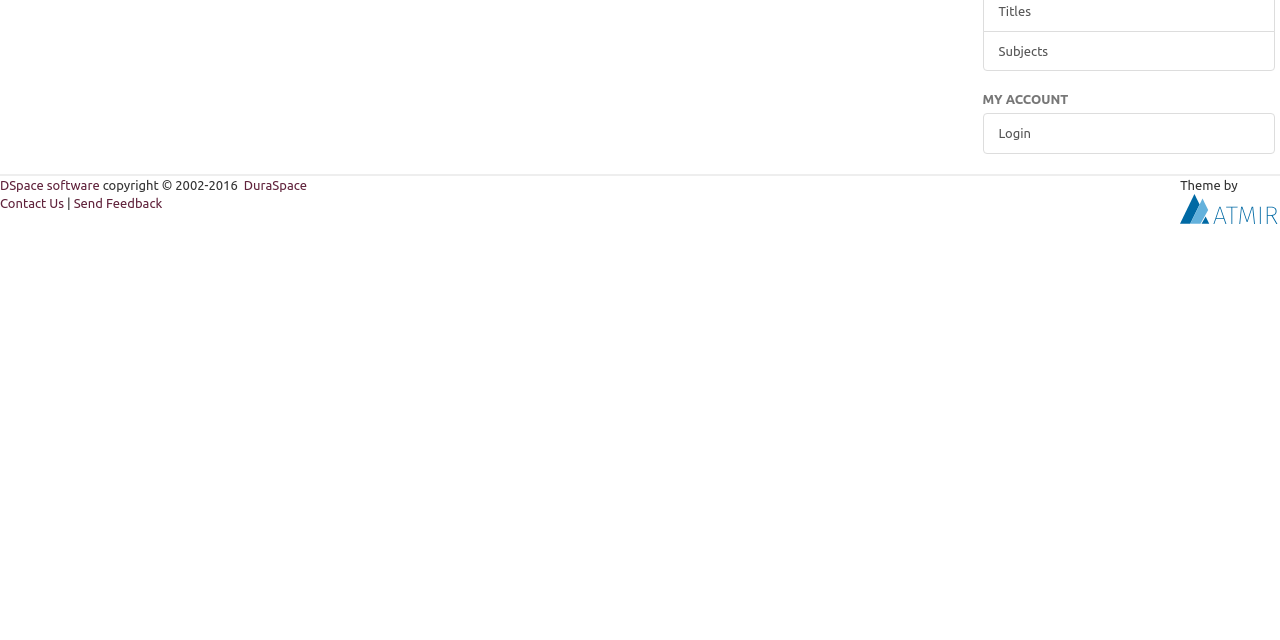Calculate the bounding box coordinates of the UI element given the description: "Contact Us".

[0.0, 0.307, 0.05, 0.329]